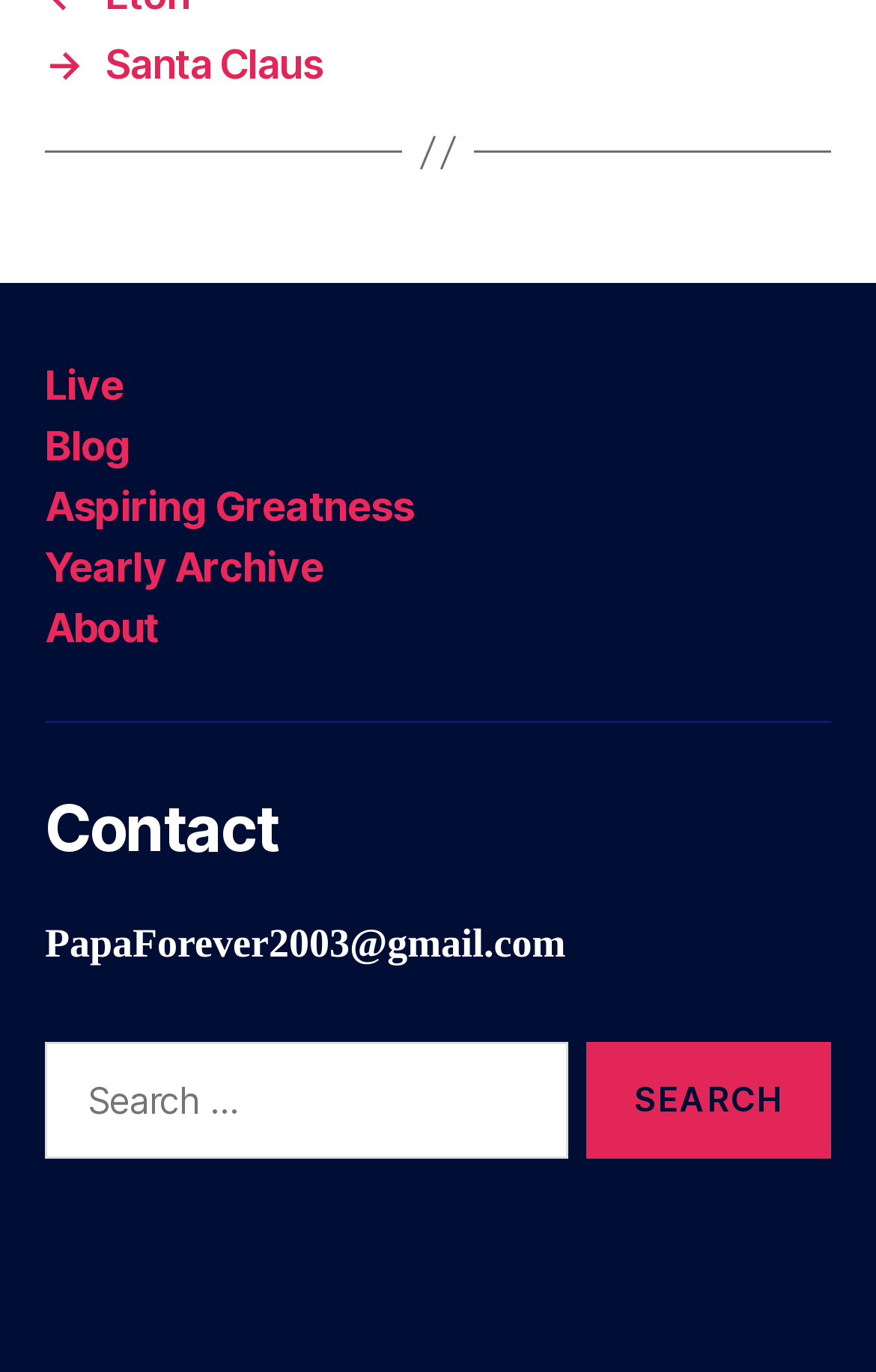What is the text on the 'Search' button?
Please provide a detailed answer to the question.

The 'Search' button has the text 'SEARCH' on it, which is a clear indication of its purpose to initiate a search query.